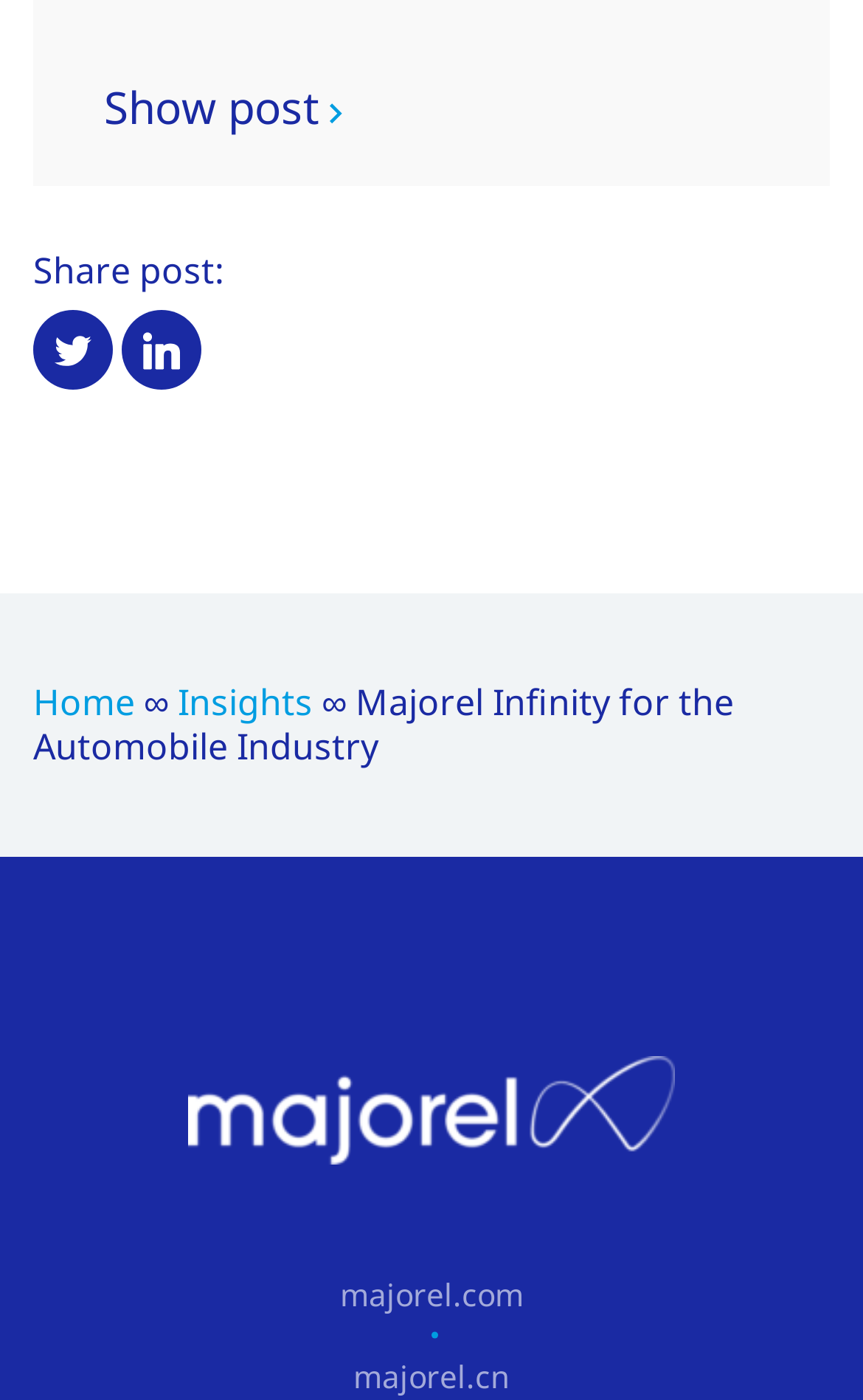How many links are there in the top section?
Using the picture, provide a one-word or short phrase answer.

2